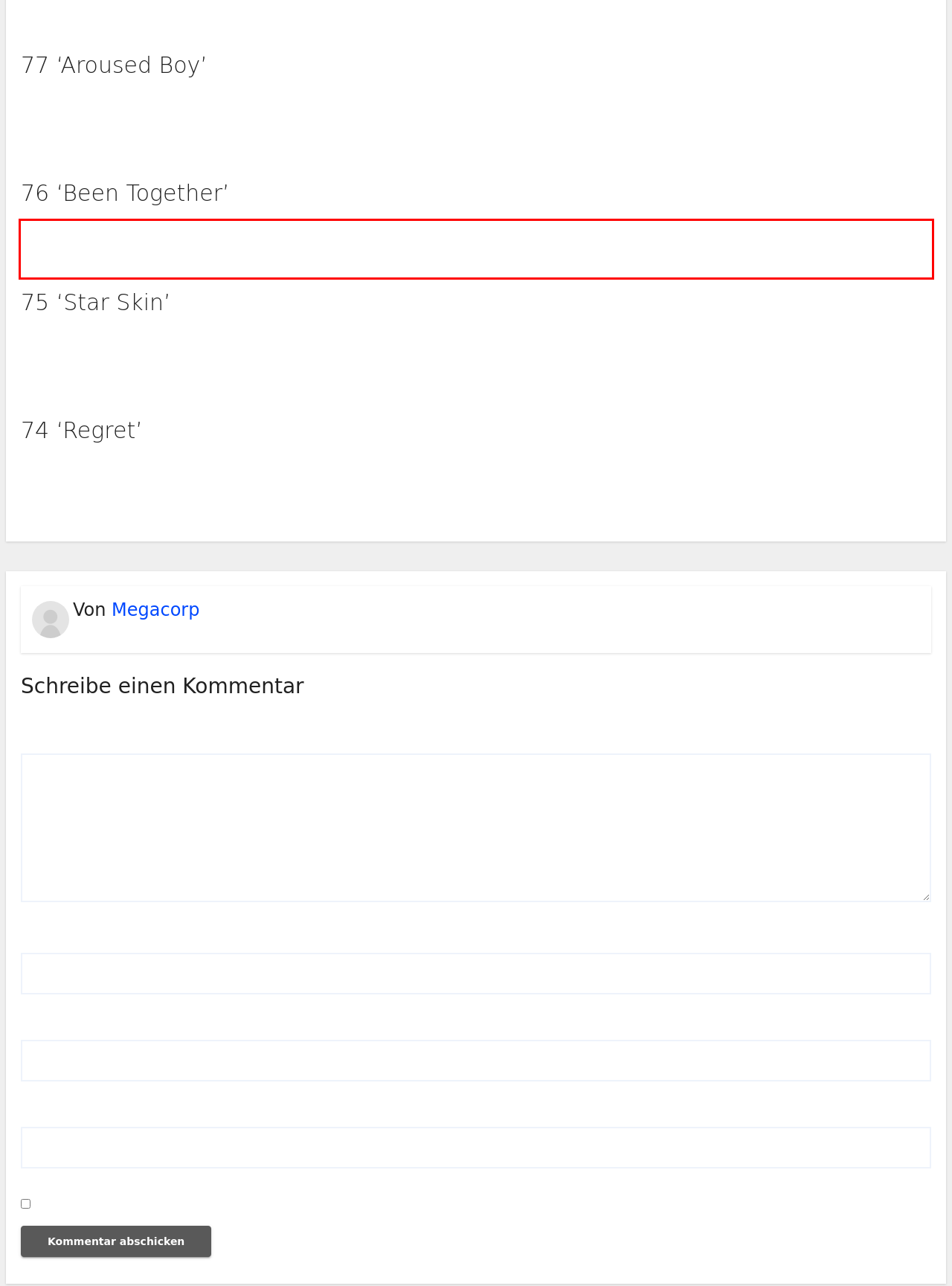Using the provided webpage screenshot, recognize the text content in the area marked by the red bounding box.

Significantly this was the initial track filed having ‘Screamadelica’, means a layout into the voice of your listing. Presenting manufacturer Andy Weatherall’s smooth melding of gospel support voice, house-y guitar riffs, examples about film Paris, Tx and you can Jesse Jackson (for the remix), they exhibited The fresh Shout cresting the new wave of the fresh new a decade because of the ushering from inside the an alternative moving/indie style.